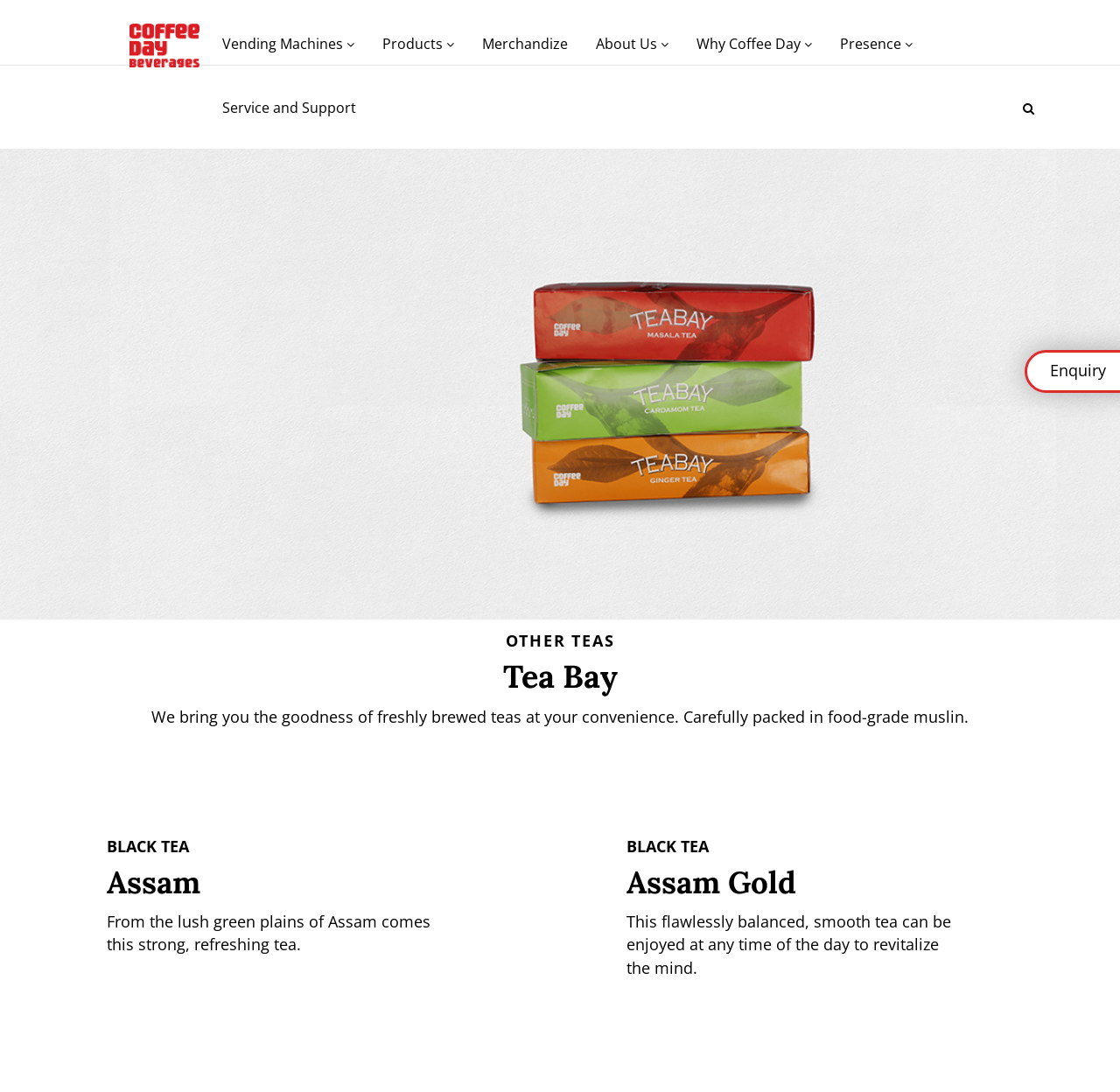How many categories of tea are listed under 'OTHER TEAS'?
Using the image, answer in one word or phrase.

2